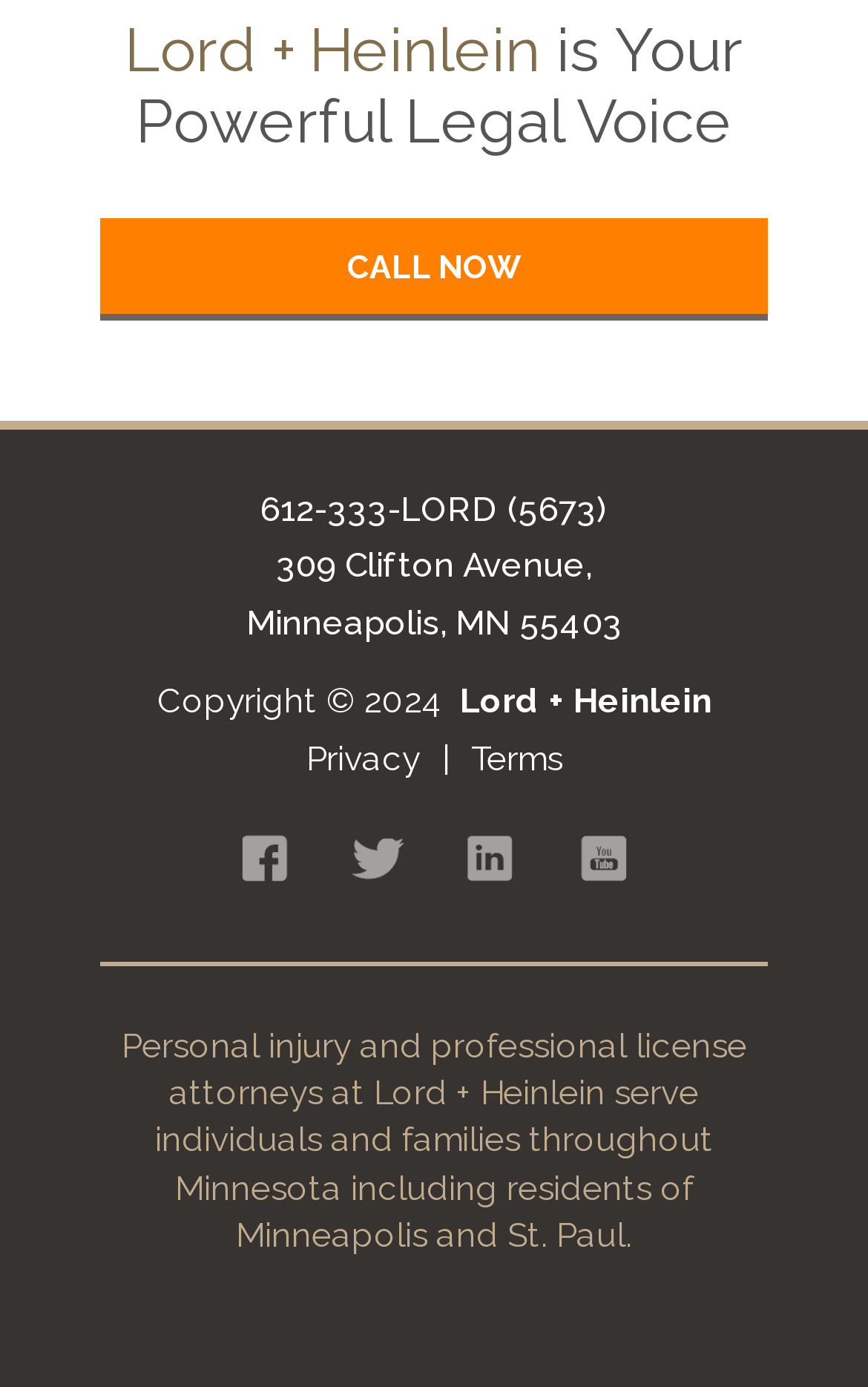What is the phone number to call?
Analyze the image and provide a thorough answer to the question.

The phone number to call is located in the middle of the webpage, below the 'CALL NOW' button. It is written in a larger font size to make it easily readable.